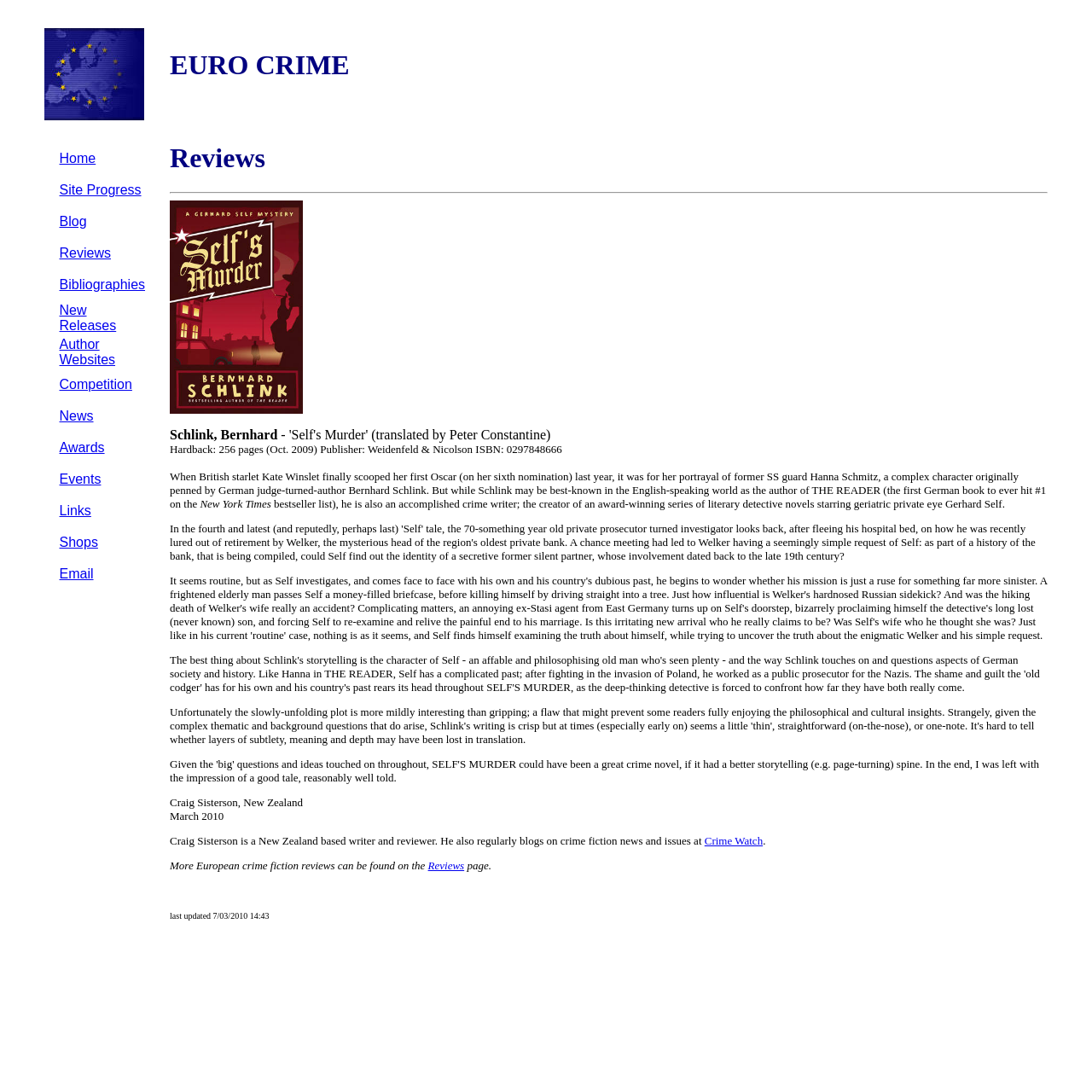Please provide the bounding box coordinates for the element that needs to be clicked to perform the instruction: "Check out New Releases". The coordinates must consist of four float numbers between 0 and 1, formatted as [left, top, right, bottom].

[0.054, 0.277, 0.106, 0.305]